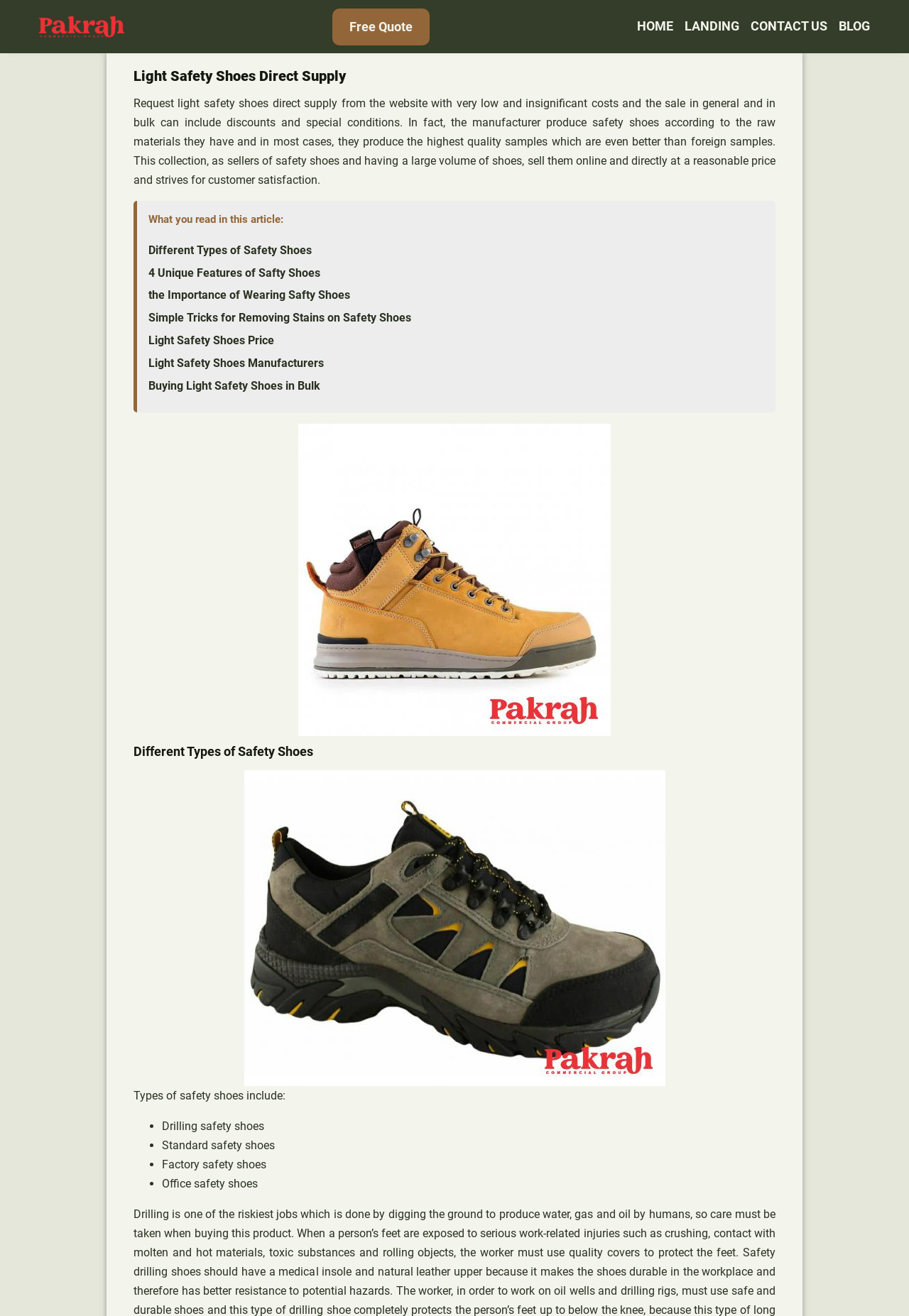Locate the bounding box coordinates of the element that should be clicked to fulfill the instruction: "Read about 'Different Types of Safety Shoes'".

[0.163, 0.185, 0.343, 0.196]